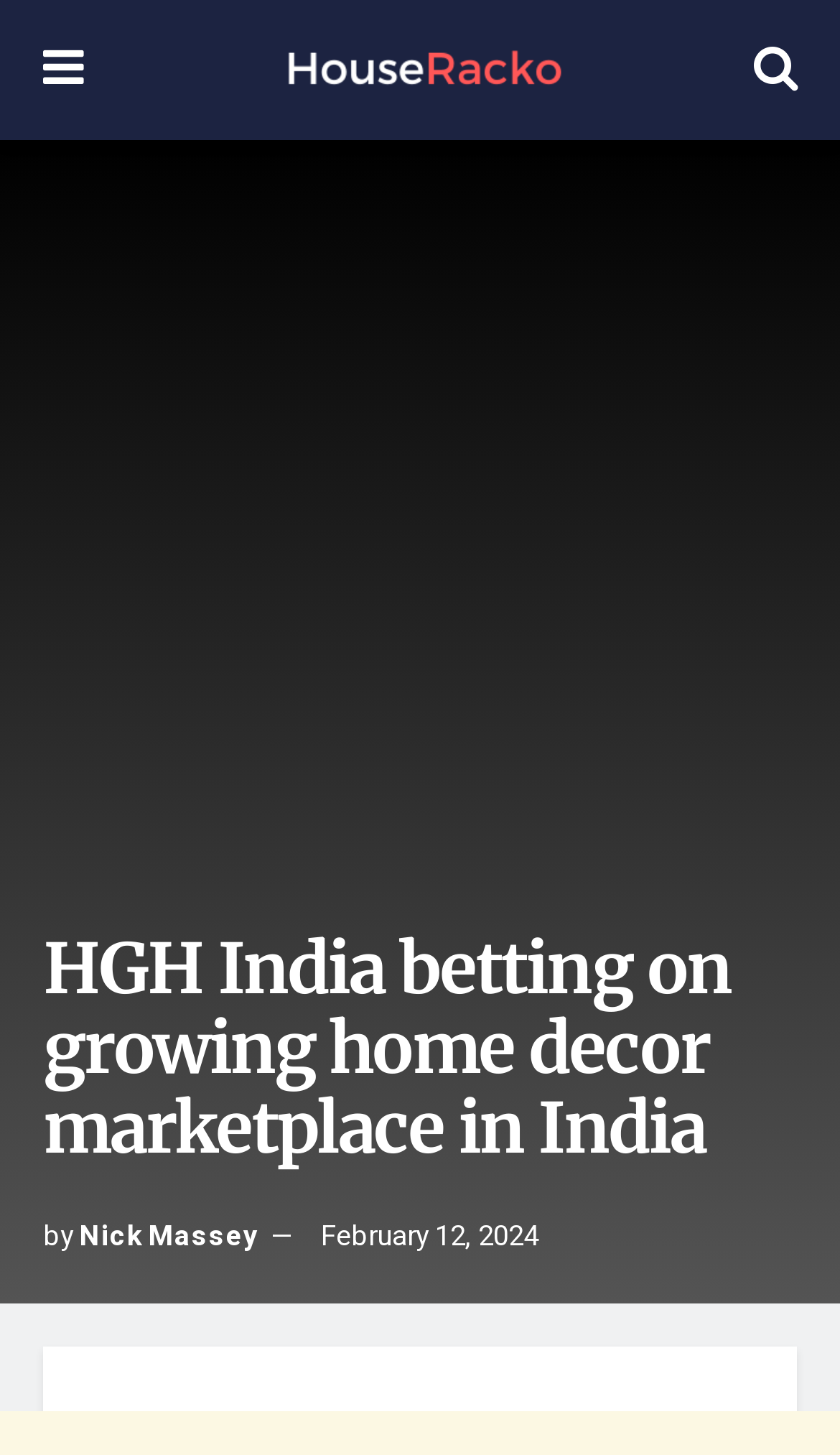Please answer the following question using a single word or phrase: 
What is the author of the article?

Nick Massey